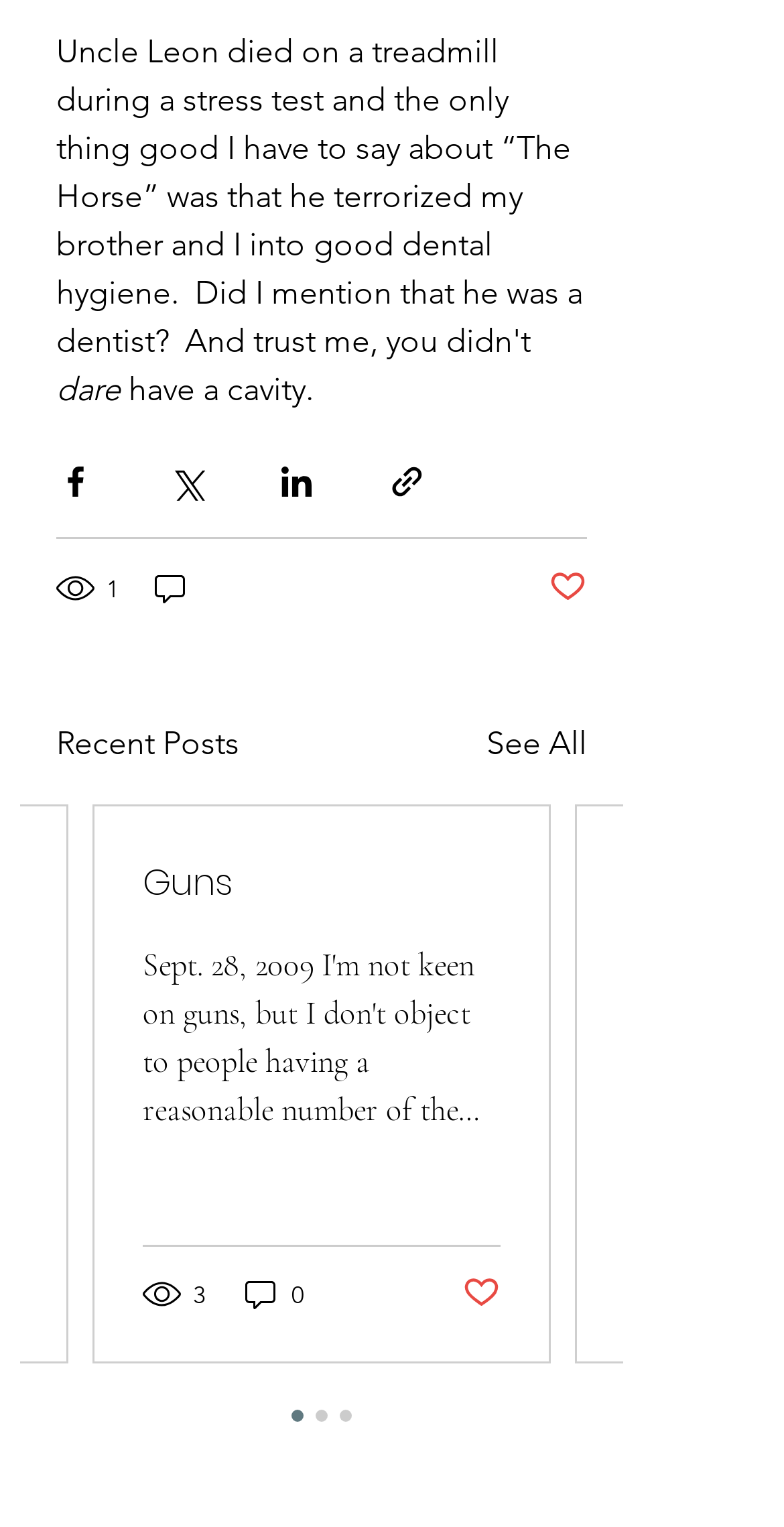What is the section above the first post?
Refer to the image and provide a thorough answer to the question.

The section above the first post is a heading 'Recent Posts' which suggests that the section is displaying recent posts.